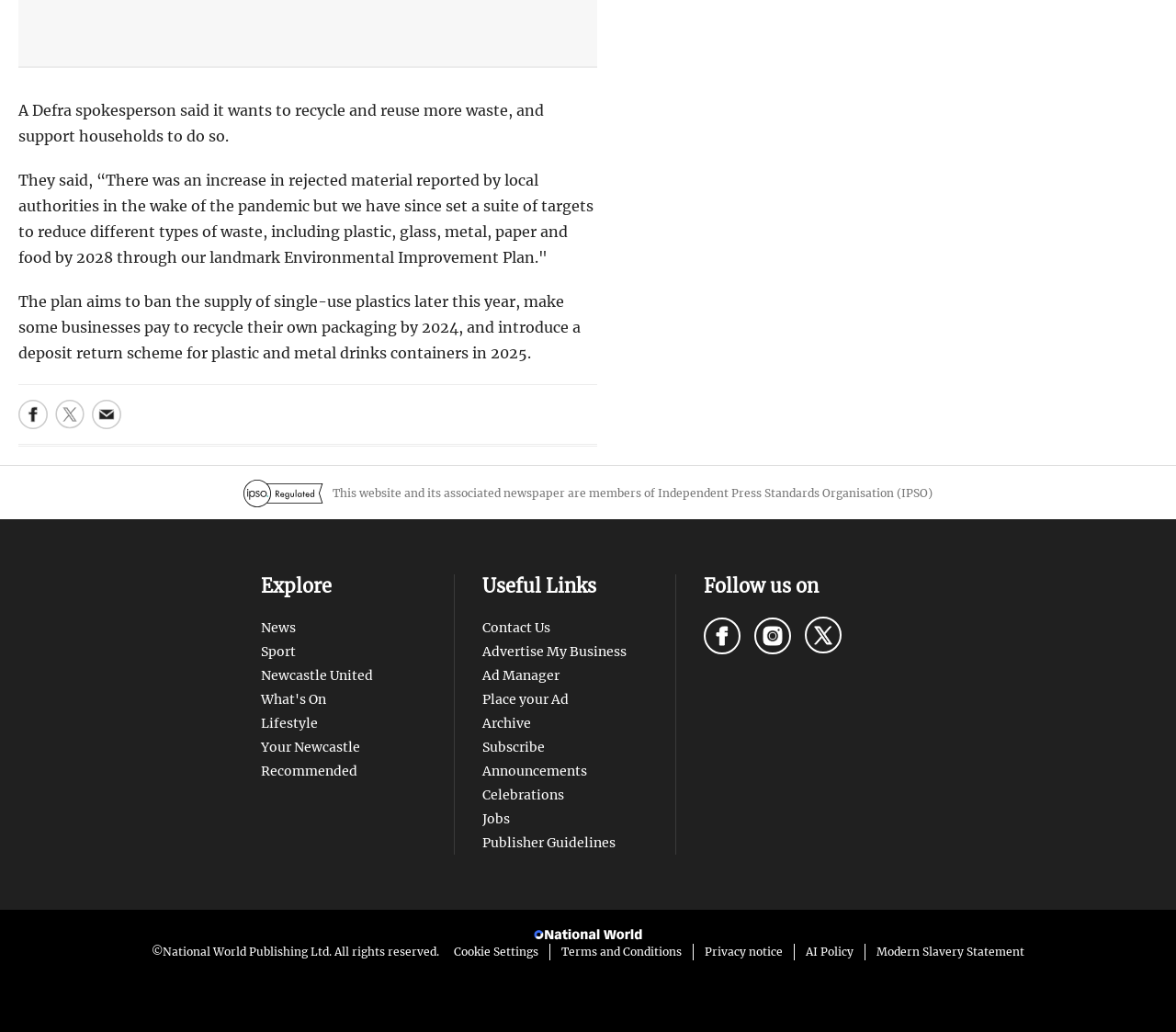Locate the bounding box coordinates of the clickable area to execute the instruction: "Contact Us". Provide the coordinates as four float numbers between 0 and 1, represented as [left, top, right, bottom].

[0.41, 0.6, 0.468, 0.616]